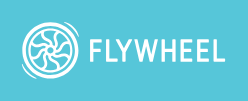Explain the image with as much detail as possible.

The image features the logo of Flywheel, prominently displayed against a vibrant light blue background. The logo includes a stylized icon resembling a turbine or wheel, symbolizing motion and efficiency, alongside the word "FLYWHEEL" presented in bold, white typography. This visual branding conveys a sense of speed and reliability, reflecting the company's commitment to providing optimized solutions for website hosting and management. The clean design and striking color contrast enhance brand recognition and appeal, making it instantly identifiable for users navigating online platforms.